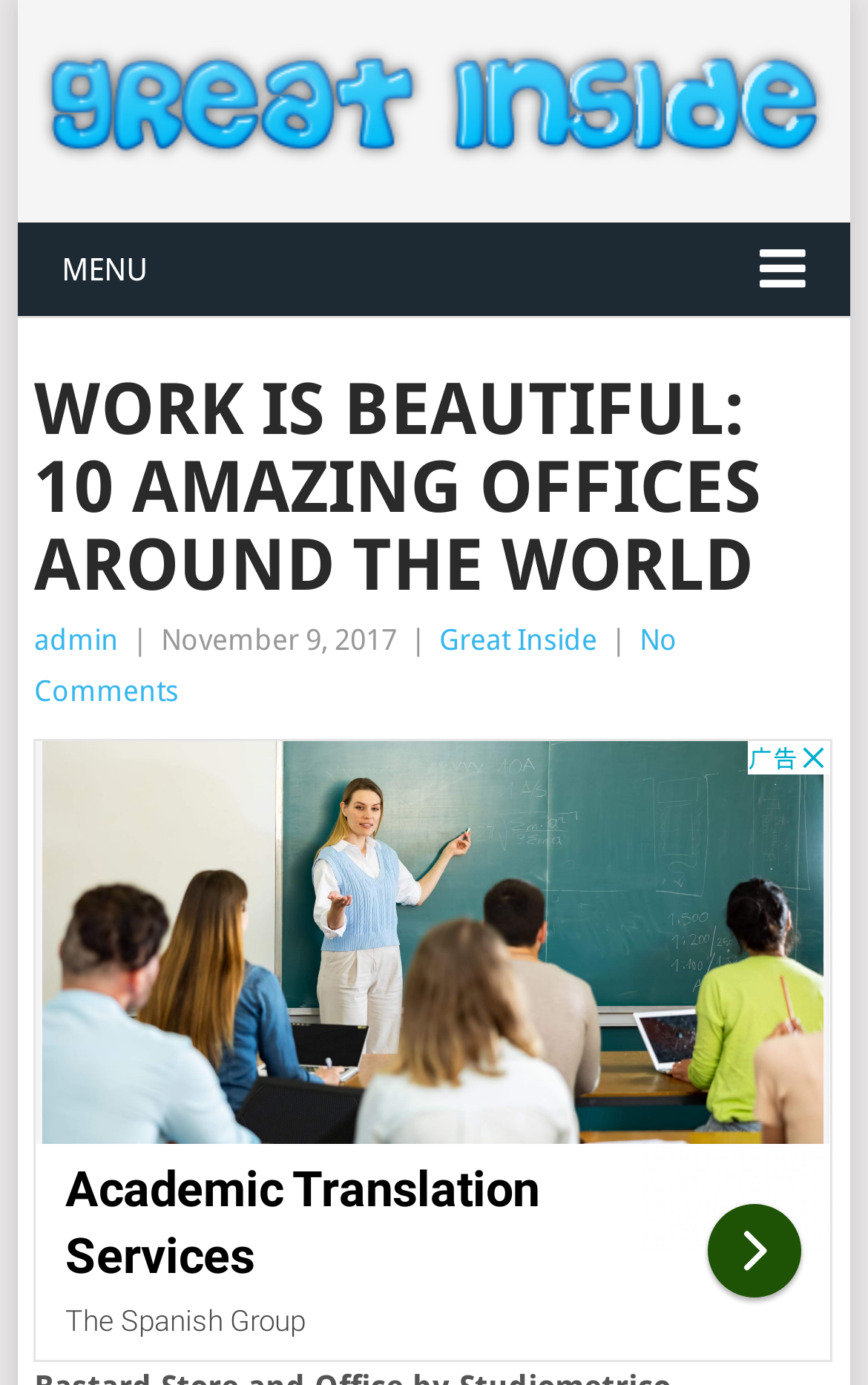What is the primary heading on this webpage?

WORK IS BEAUTIFUL: 10 AMAZING OFFICES AROUND THE WORLD